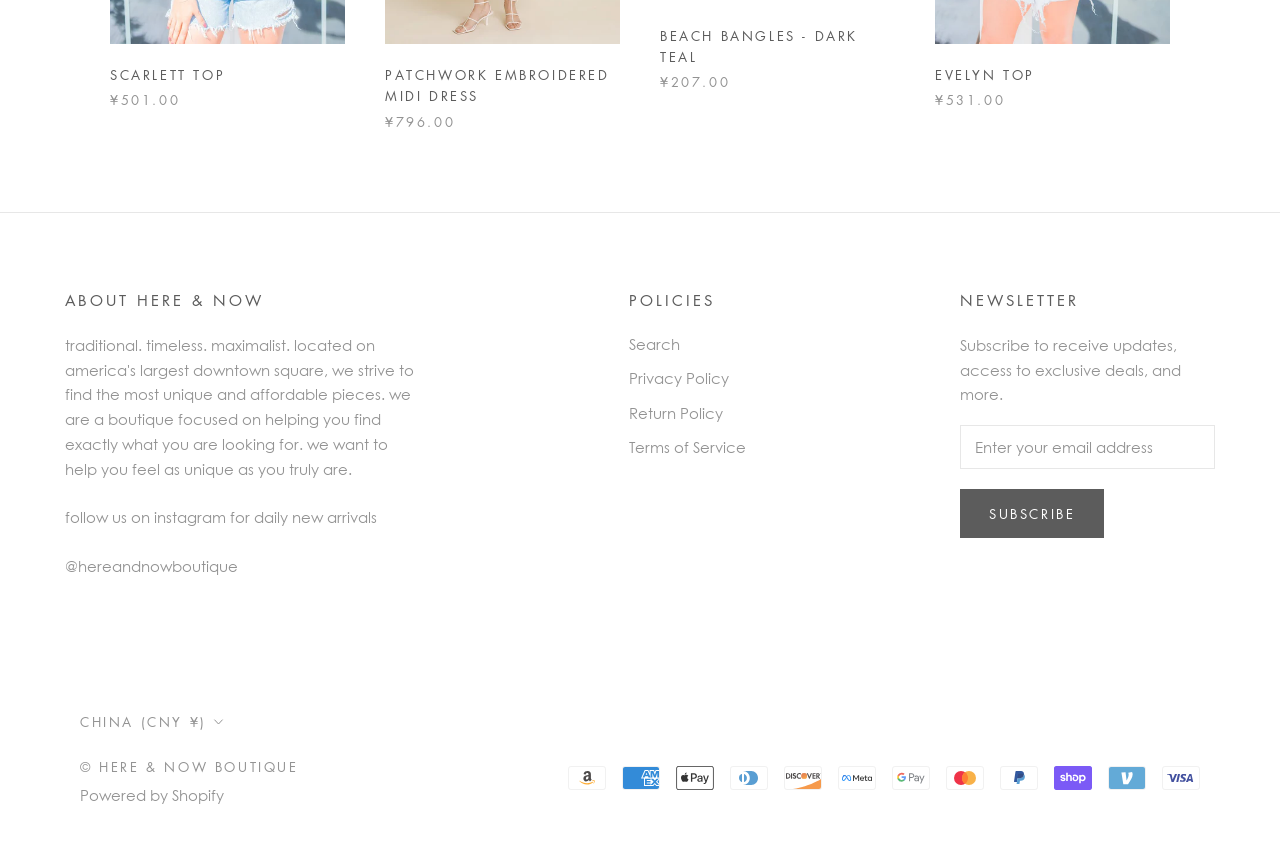Carefully examine the image and provide an in-depth answer to the question: What is the purpose of the textbox in the NEWSLETTER section?

I found the purpose of the textbox in the NEWSLETTER section by looking at the StaticText element next to the textbox, which says 'Enter your email address', indicating that the textbox is for users to input their email address.